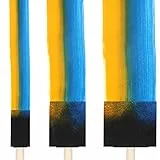What type of projects are the brushes suitable for?
Can you provide a detailed and comprehensive answer to the question?

According to the caption, the brushes are perfect for various applications, including retouching, arts and crafts, and painting projects, making them a versatile addition to any craft toolkit.